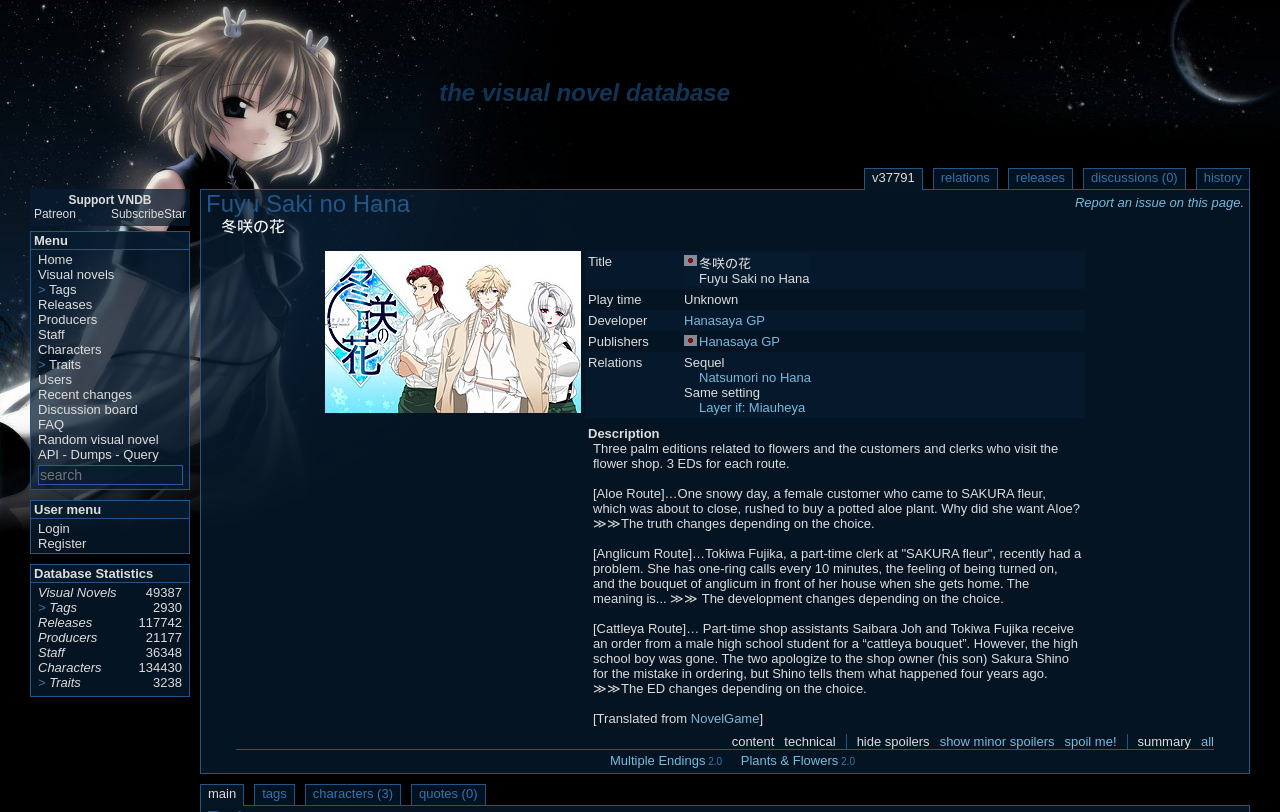Please extract and provide the main headline of the webpage.

the visual novel database